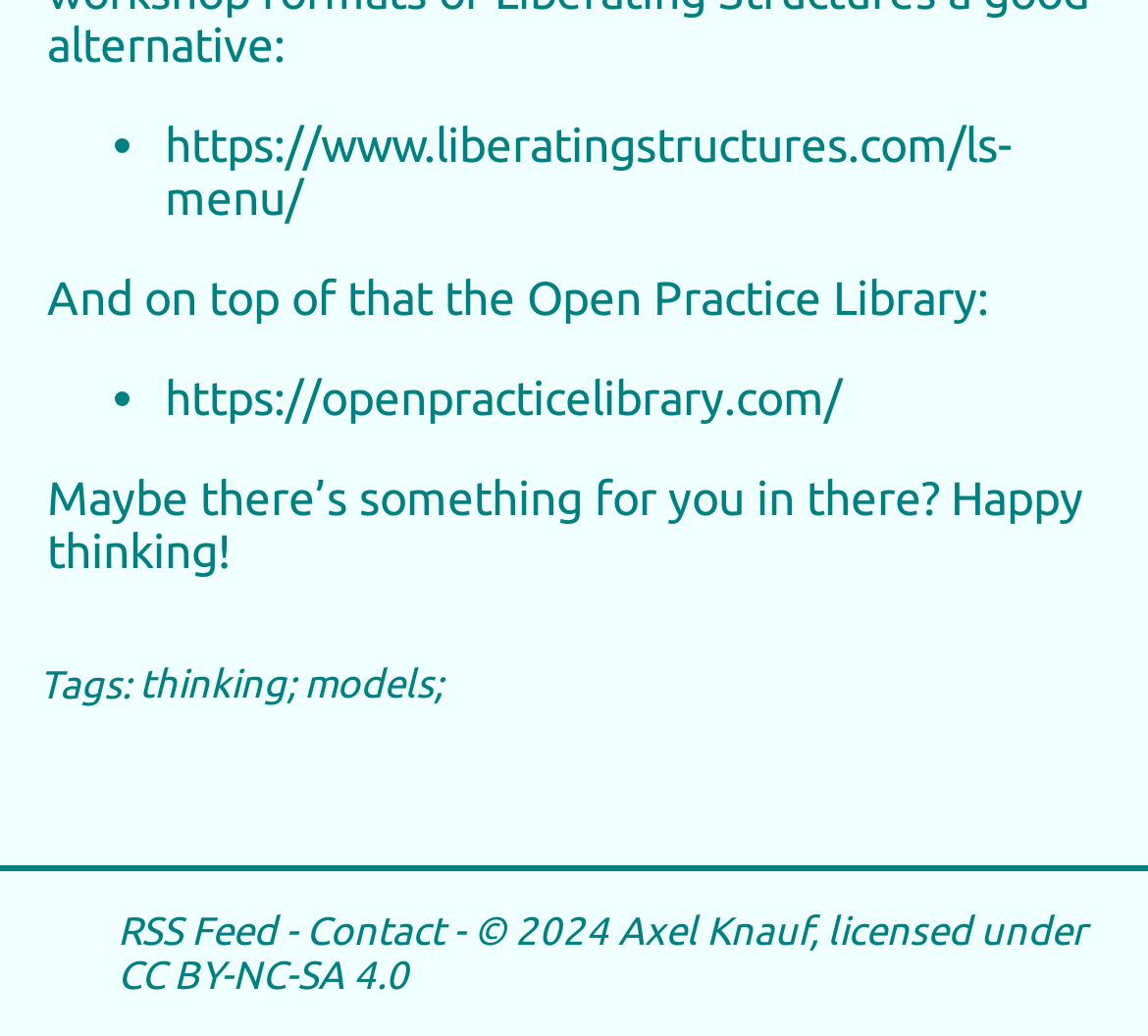Please determine the bounding box coordinates for the element with the description: "Tony Fischer".

None